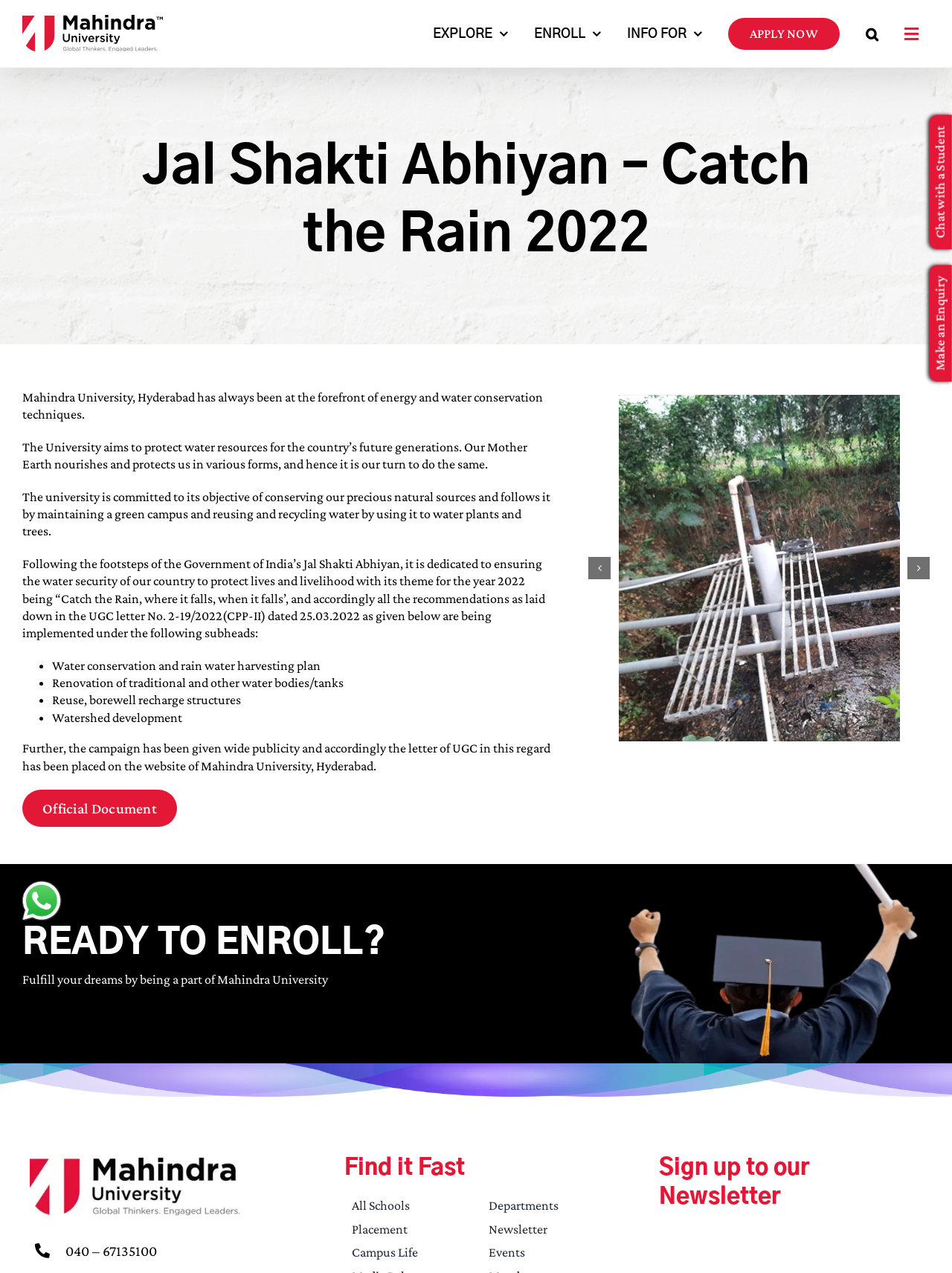Please determine the bounding box coordinates of the element's region to click for the following instruction: "Search for something".

[0.909, 0.0, 0.923, 0.053]